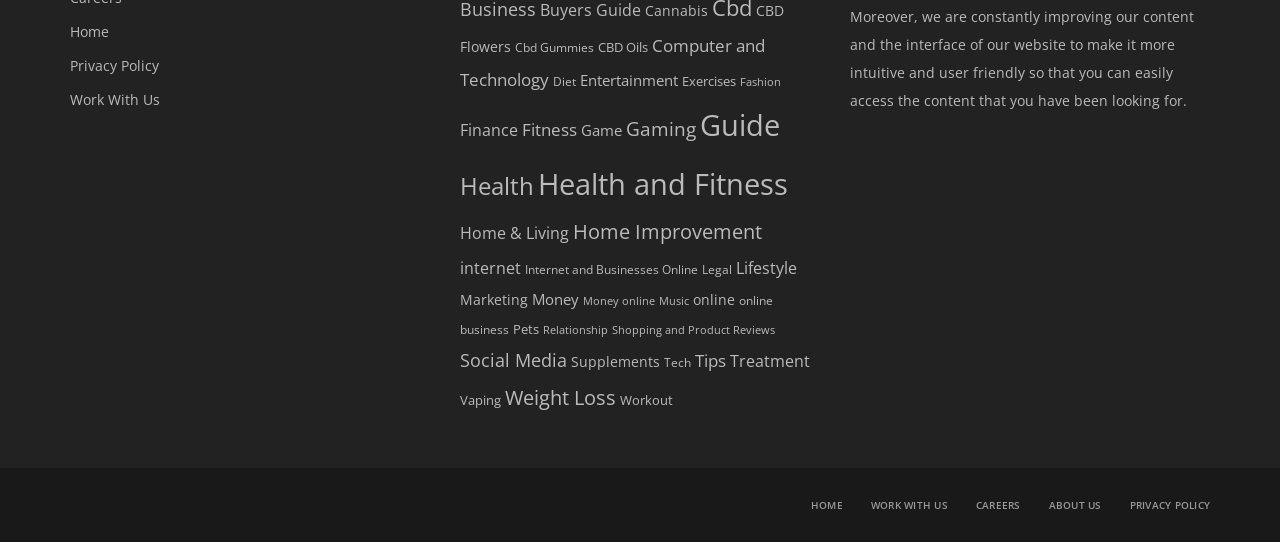Please provide a brief answer to the following inquiry using a single word or phrase:
What is the second link in the 'Home' section?

WORK WITH US